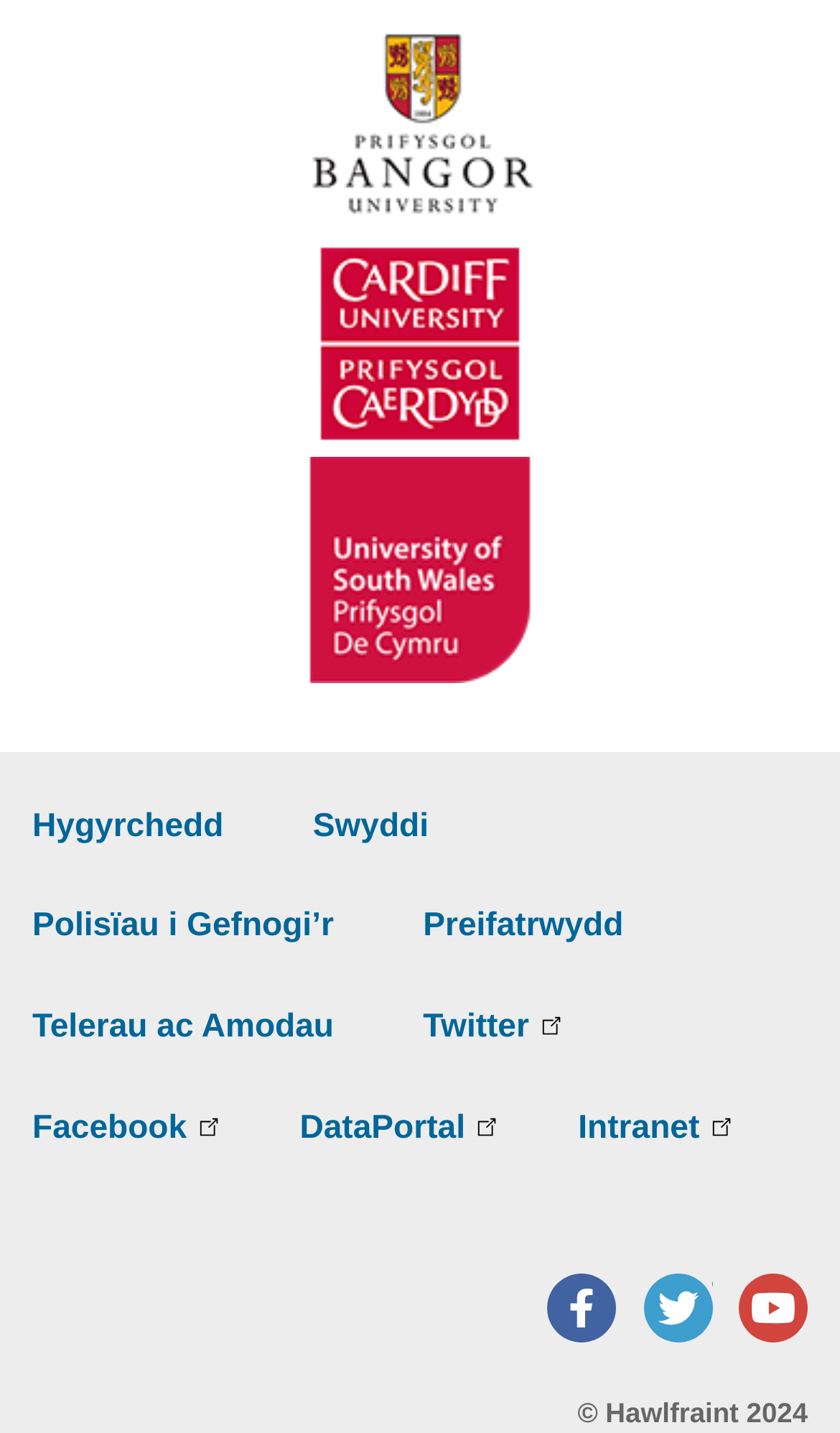What is the last link on the page?
Refer to the image and provide a concise answer in one word or phrase.

YouTube